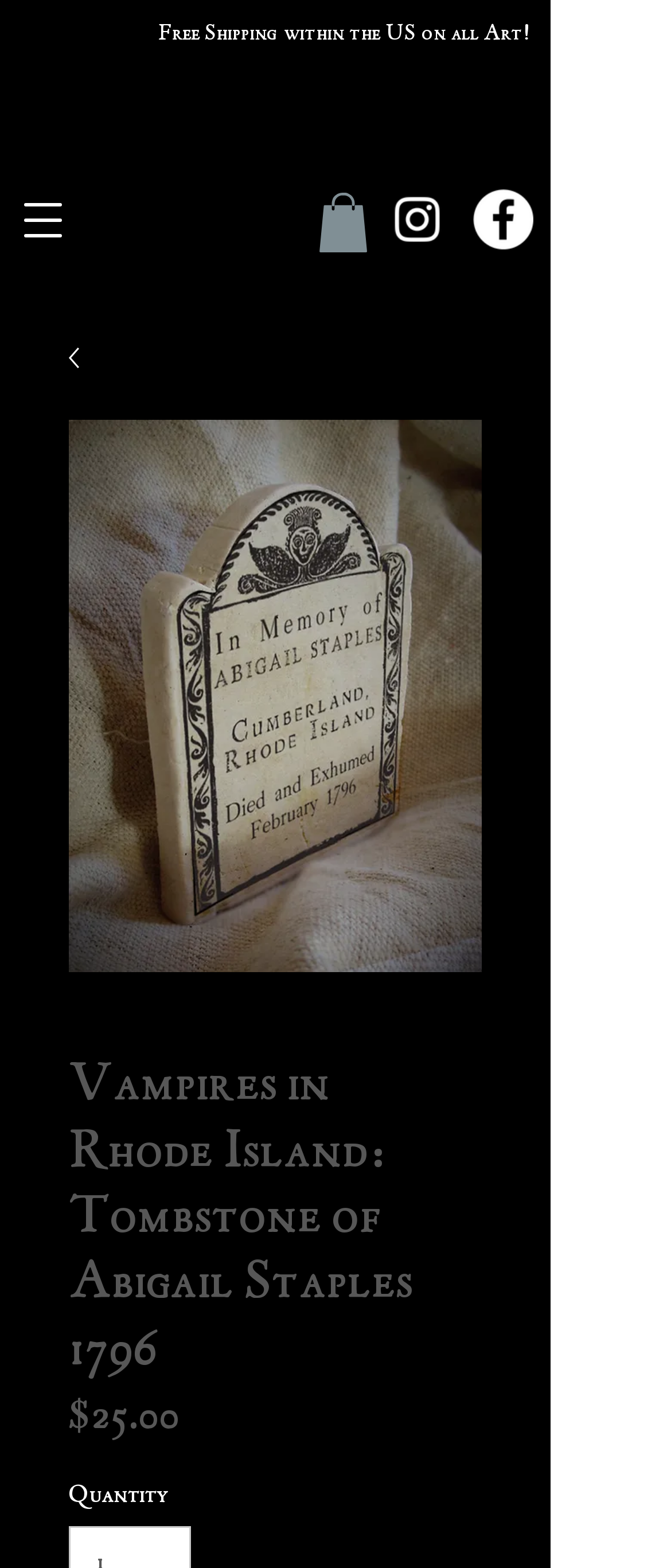Please answer the following question using a single word or phrase: 
What is the social media platform with a white circle icon?

Facebook